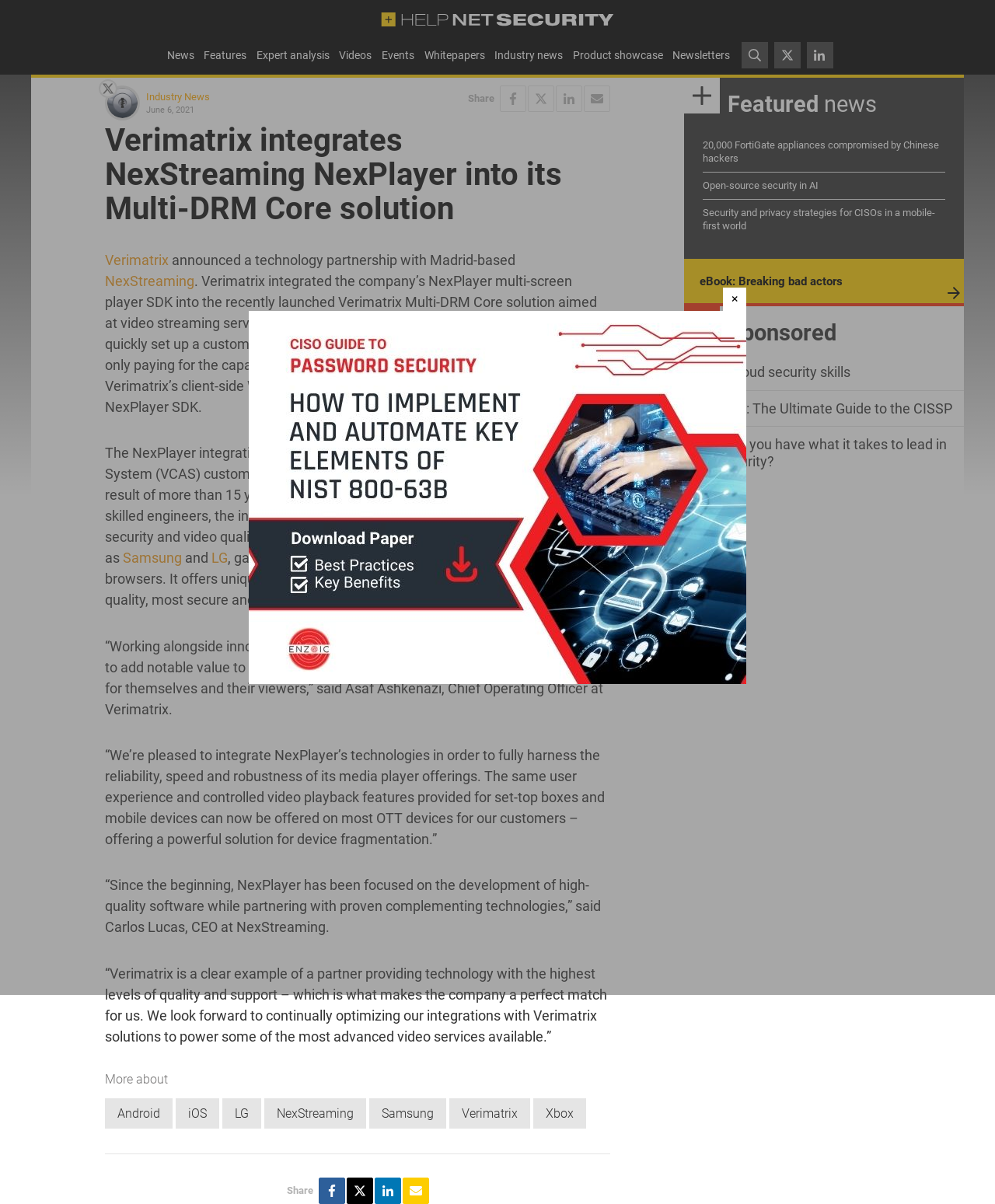Determine the heading of the webpage and extract its text content.

Verimatrix integrates NexStreaming NexPlayer into its Multi-DRM Core solution